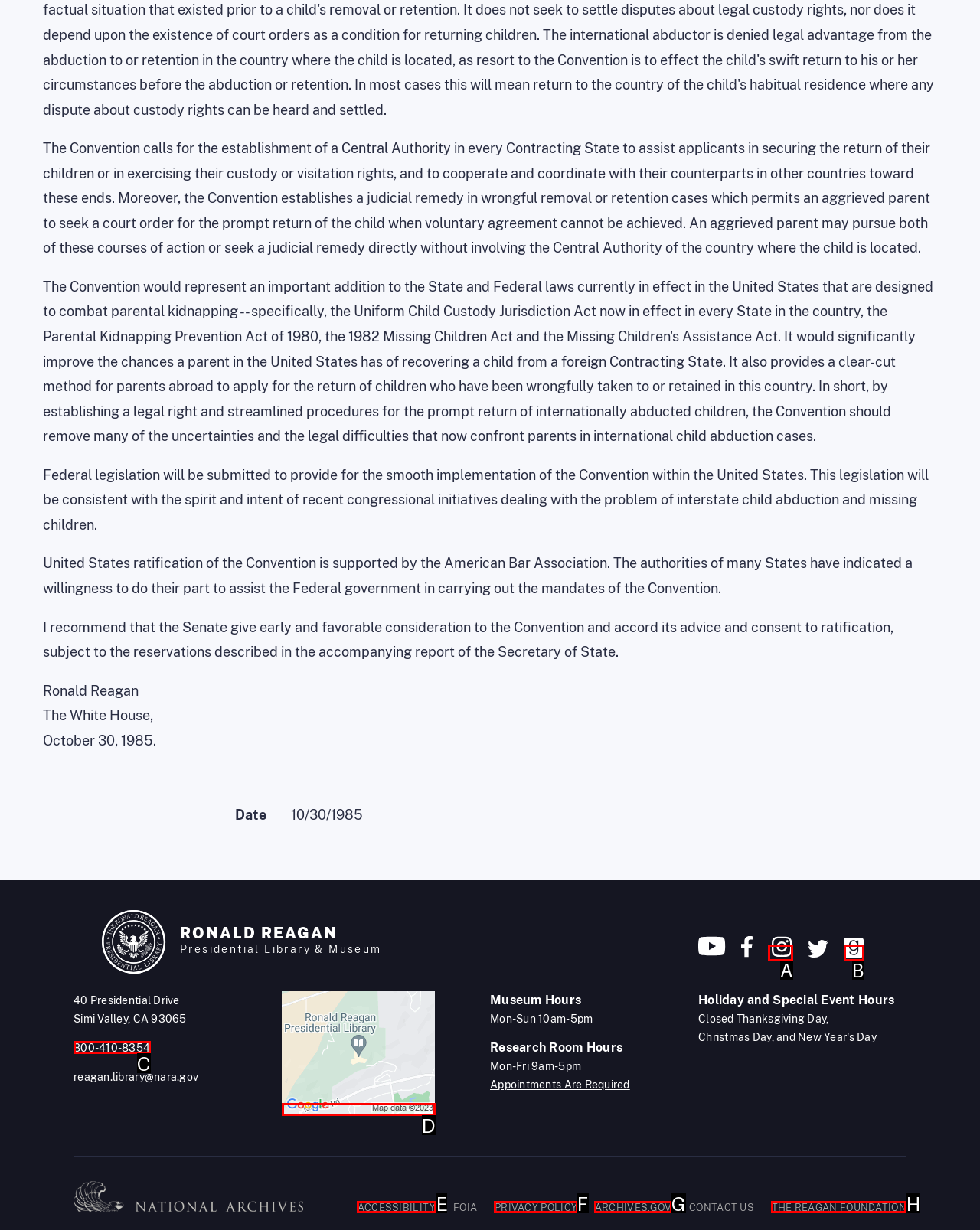Which option aligns with the description: PRIVACY POLICY? Respond by selecting the correct letter.

F